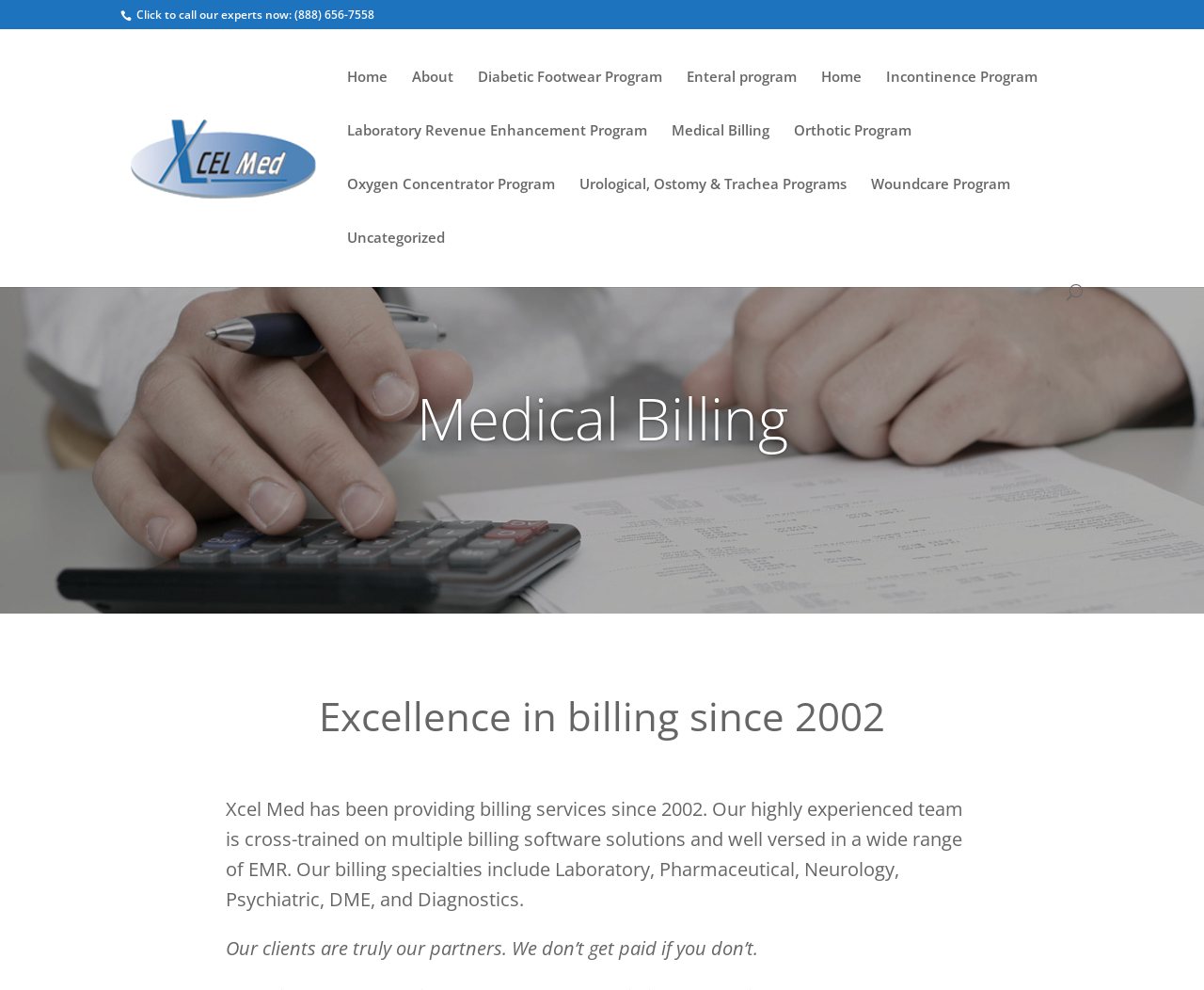Respond with a single word or short phrase to the following question: 
What is the relationship between Xcel Med and its clients?

Partners